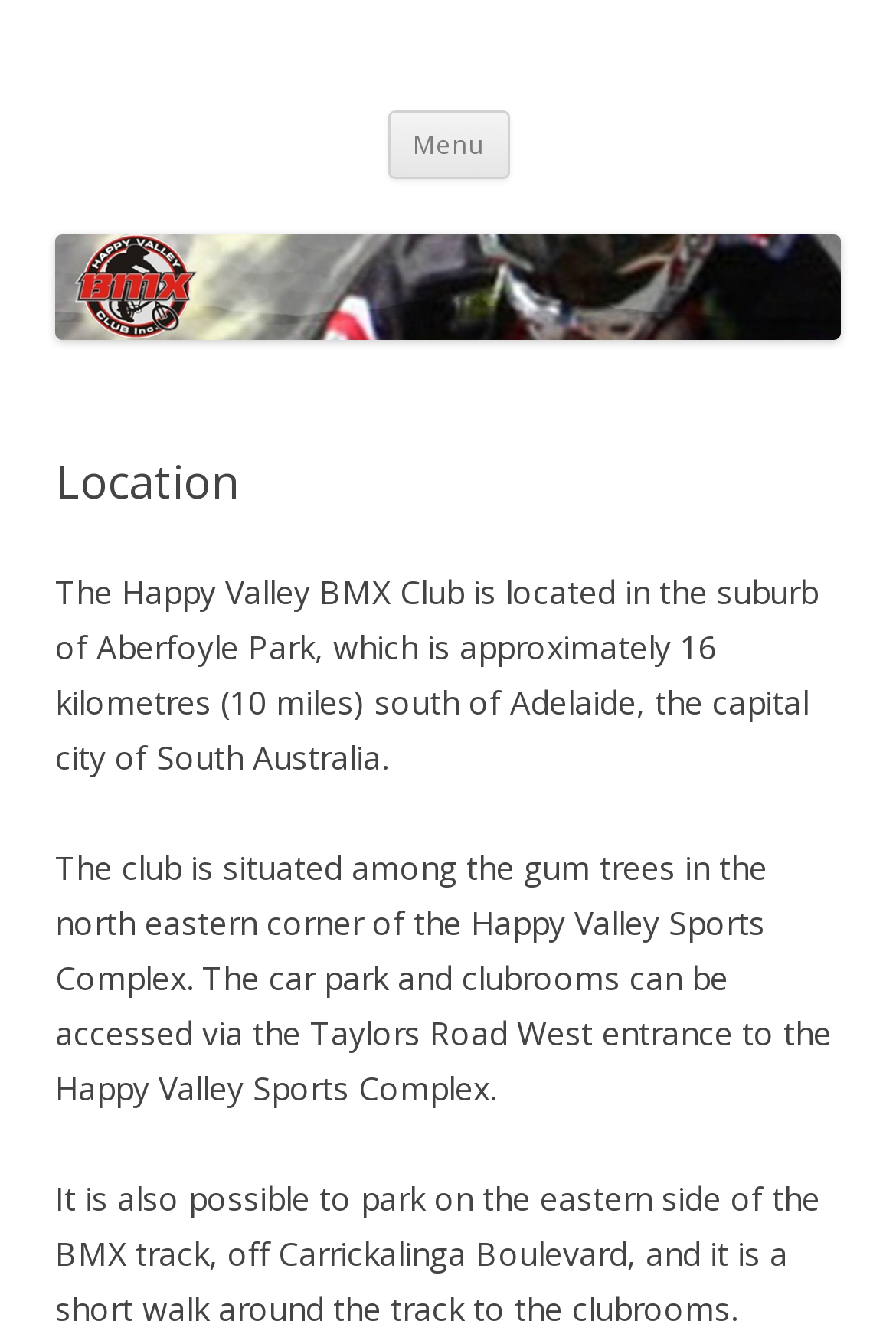Respond with a single word or phrase to the following question:
How far is the Happy Valley BMX Club from Adelaide?

16 kilometres